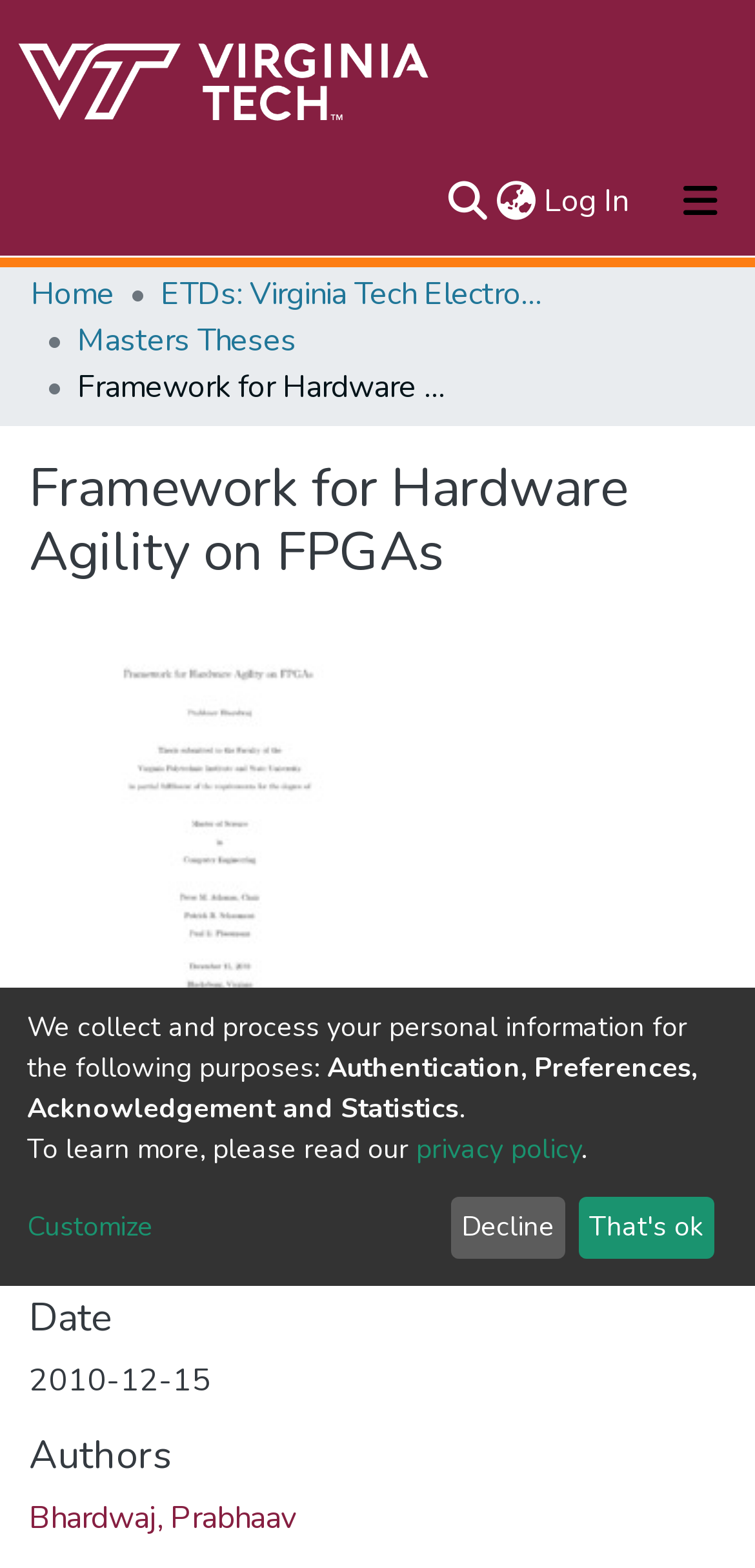Please find and generate the text of the main header of the webpage.

Framework for Hardware Agility on FPGAs